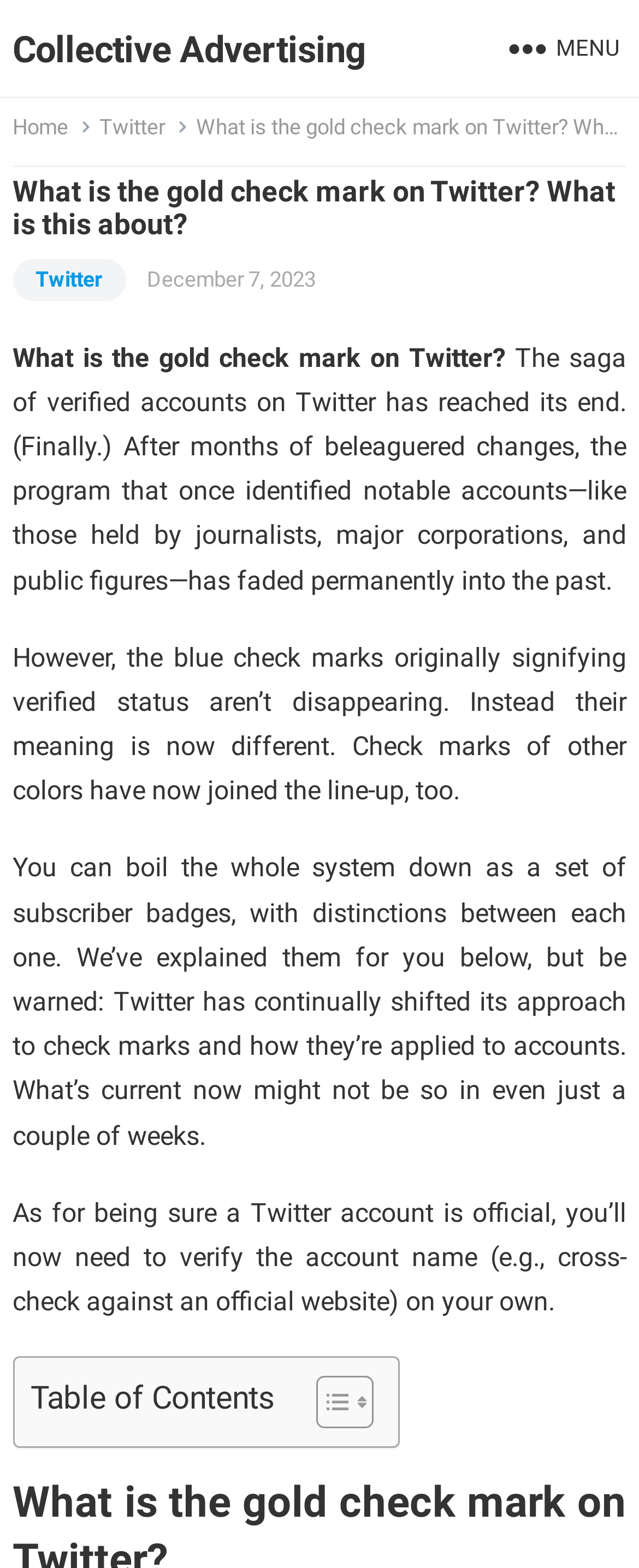What is the purpose of the gold check mark on Twitter?
Based on the screenshot, give a detailed explanation to answer the question.

The webpage mentions that affiliate accounts get gold checkmarks, implying that the gold check mark is used to identify or distinguish affiliate accounts on Twitter.